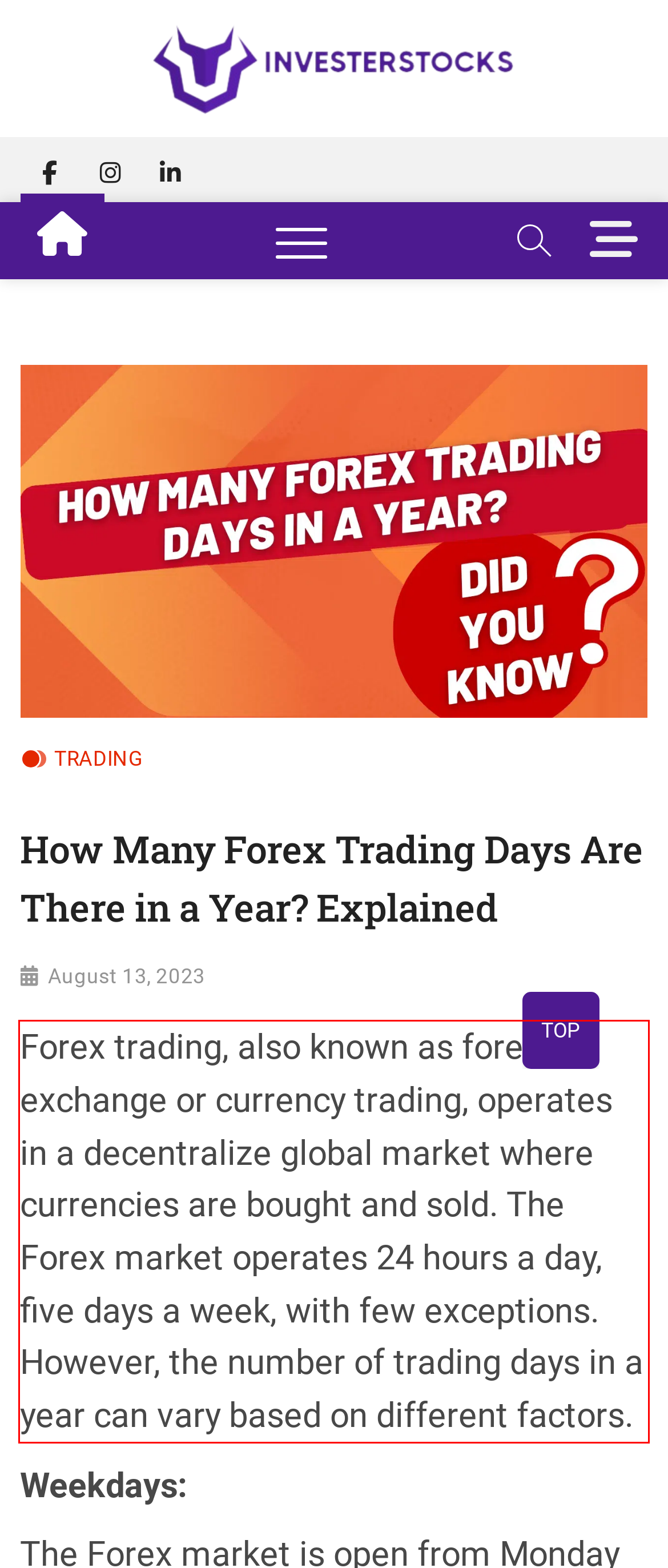With the provided screenshot of a webpage, locate the red bounding box and perform OCR to extract the text content inside it.

Forex trading, also known as foreign exchange or currency trading, operates in a decentralize global market where currencies are bought and sold. The Forex market operates 24 hours a day, five days a week, with few exceptions. However, the number of trading days in a year can vary based on different factors.